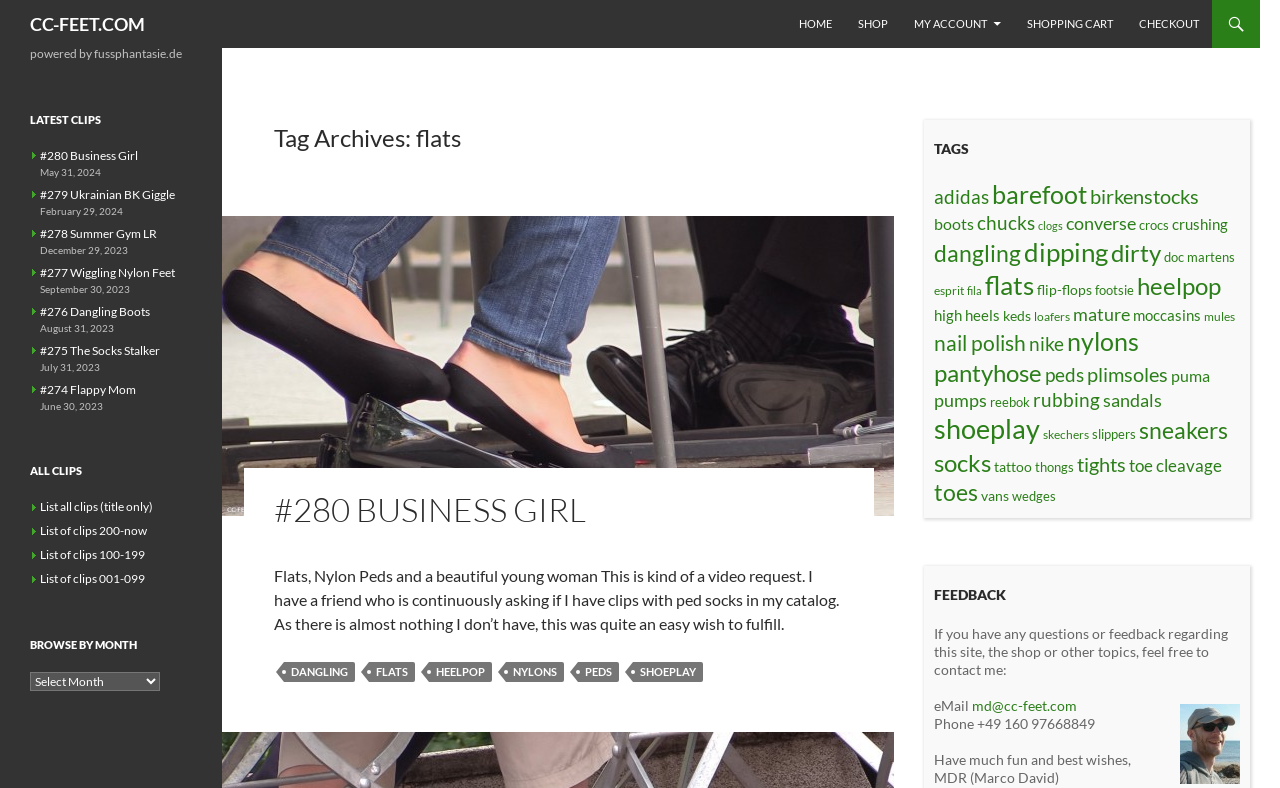Show the bounding box coordinates of the element that should be clicked to complete the task: "Search for videos with the 'flats' tag".

[0.004, 0.0, 0.04, 0.03]